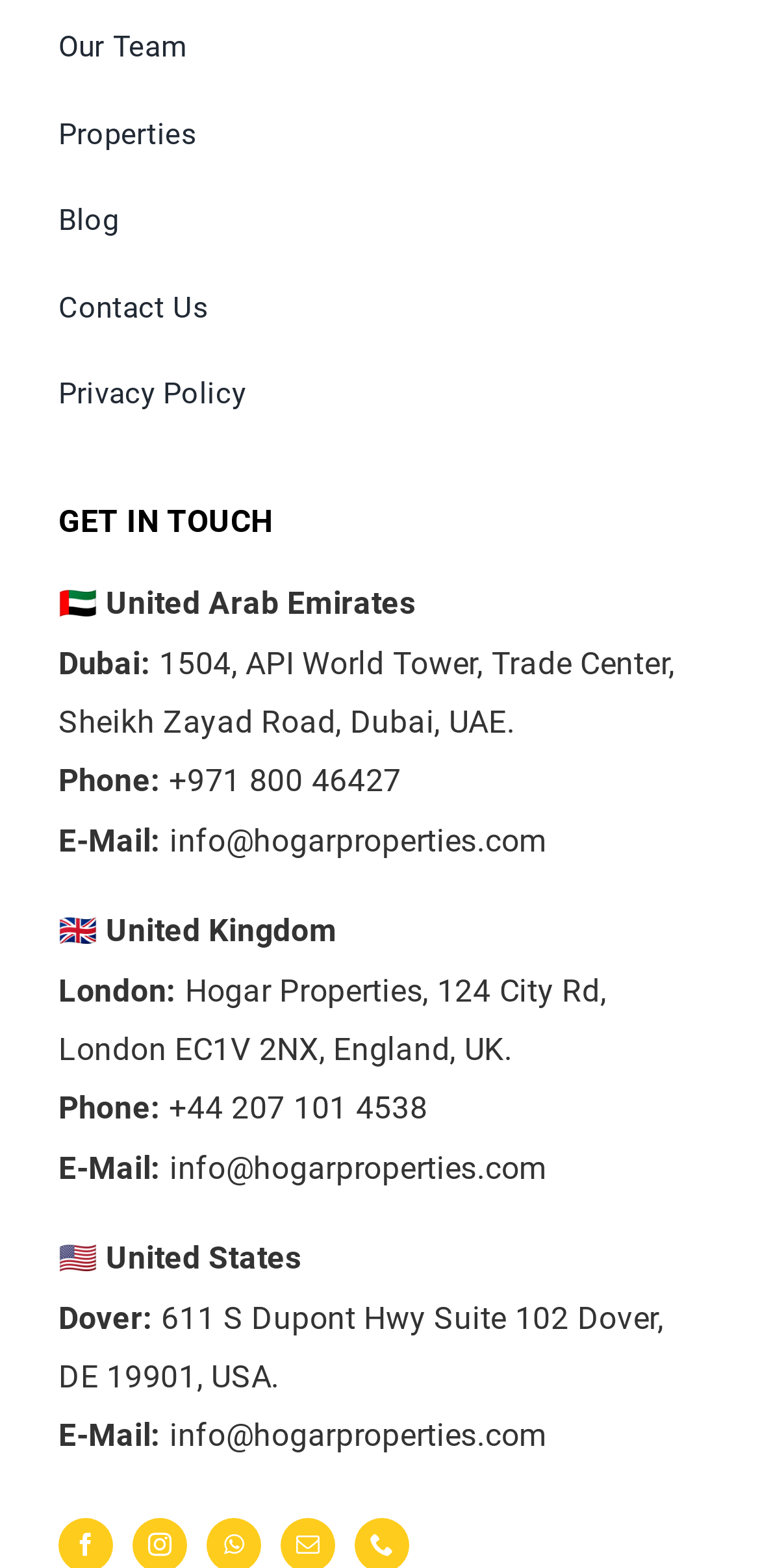Please answer the following question using a single word or phrase: 
What is the email address for contacting the company?

info@hogarproperties.com